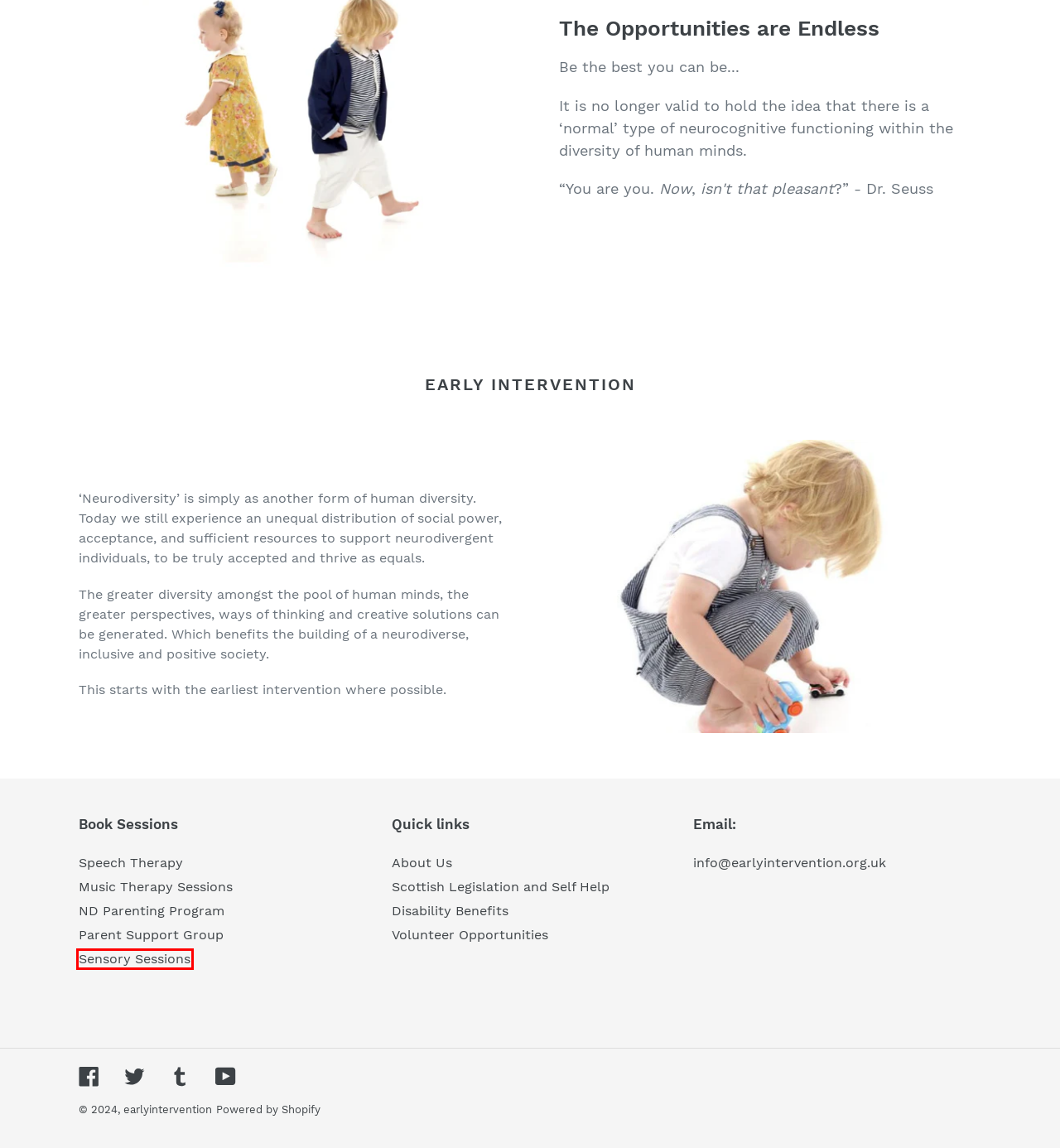You have a screenshot of a webpage with a red bounding box around a UI element. Determine which webpage description best matches the new webpage that results from clicking the element in the bounding box. Here are the candidates:
A. Neurodivergent Parenting Program
– earlyintervention
B. disability benefits
– earlyintervention
C. Start and grow your e-commerce business - 3-Day Free Trial - Shopify USA
D. Volunteer Opportunities
– earlyintervention
E. About Us
– earlyintervention
F. Sensory Sessions
– earlyintervention
G. Scottish Legislation and Self Help
– earlyintervention
H. Speech and Language - SALT sessions Aberdeen City and Aberdeenshire
– earlyintervention

F